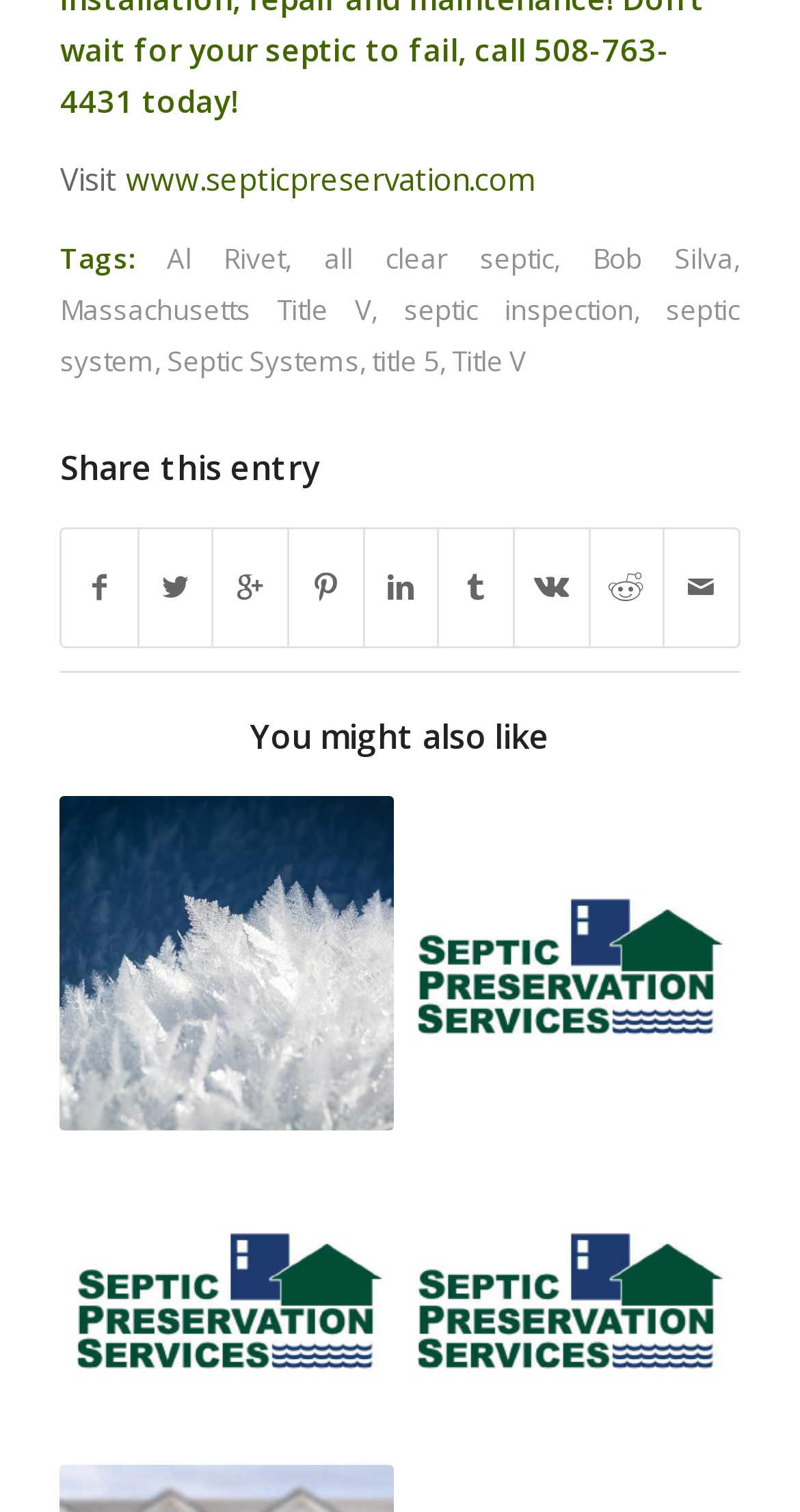Bounding box coordinates are specified in the format (top-left x, top-left y, bottom-right x, bottom-right y). All values are floating point numbers bounded between 0 and 1. Please provide the bounding box coordinate of the region this sentence describes: Al Rivet

[0.208, 0.158, 0.357, 0.183]